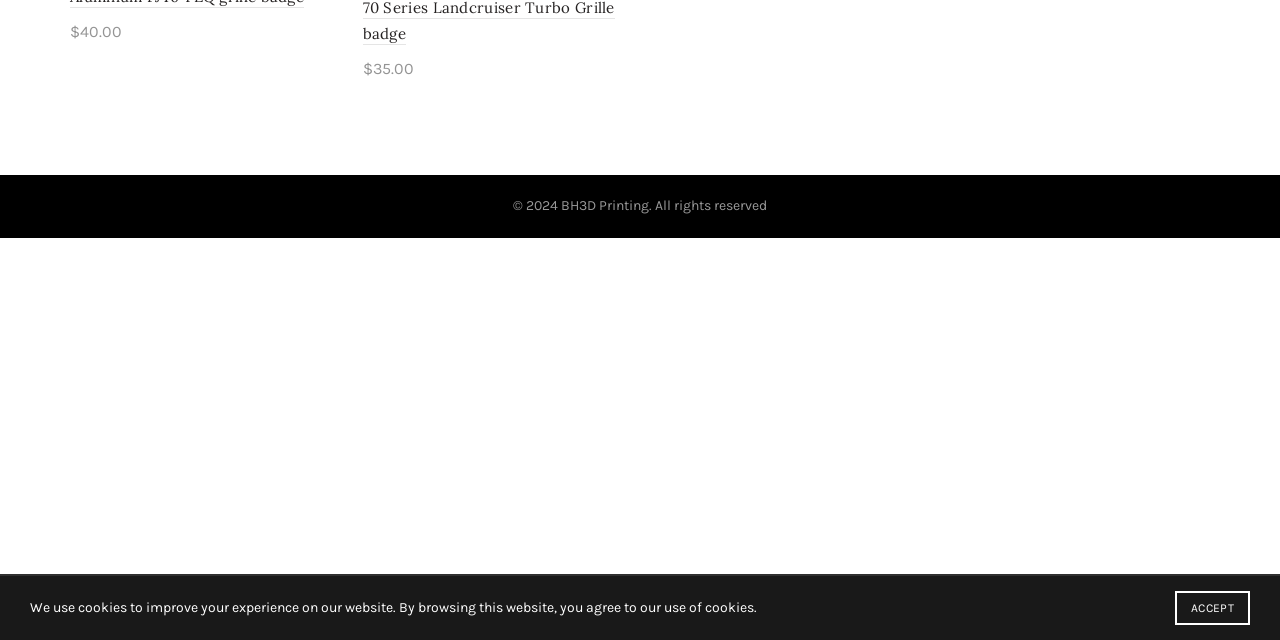Given the description "Accept", determine the bounding box of the corresponding UI element.

[0.918, 0.923, 0.977, 0.977]